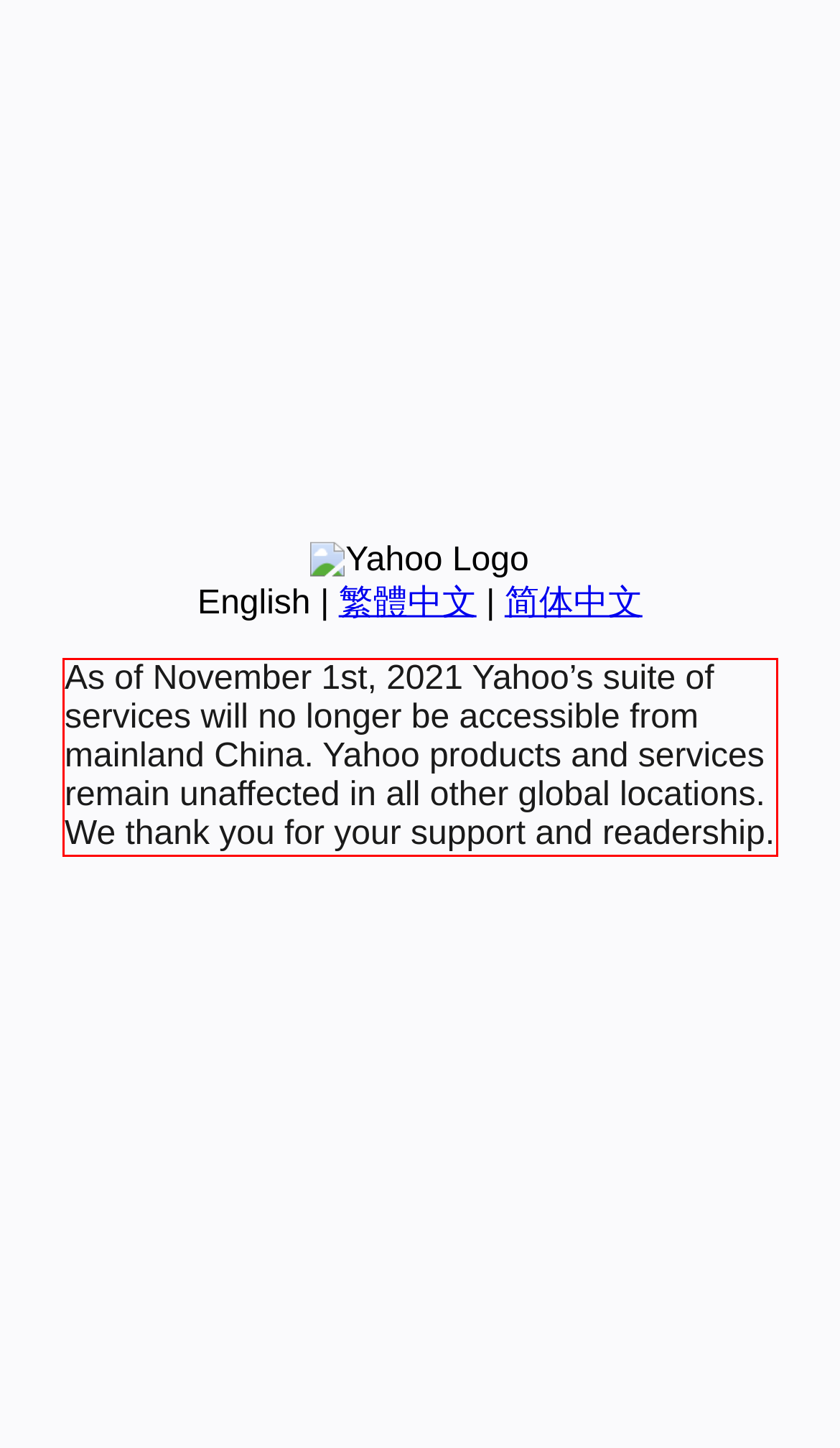Given the screenshot of the webpage, identify the red bounding box, and recognize the text content inside that red bounding box.

As of November 1st, 2021 Yahoo’s suite of services will no longer be accessible from mainland China. Yahoo products and services remain unaffected in all other global locations. We thank you for your support and readership.